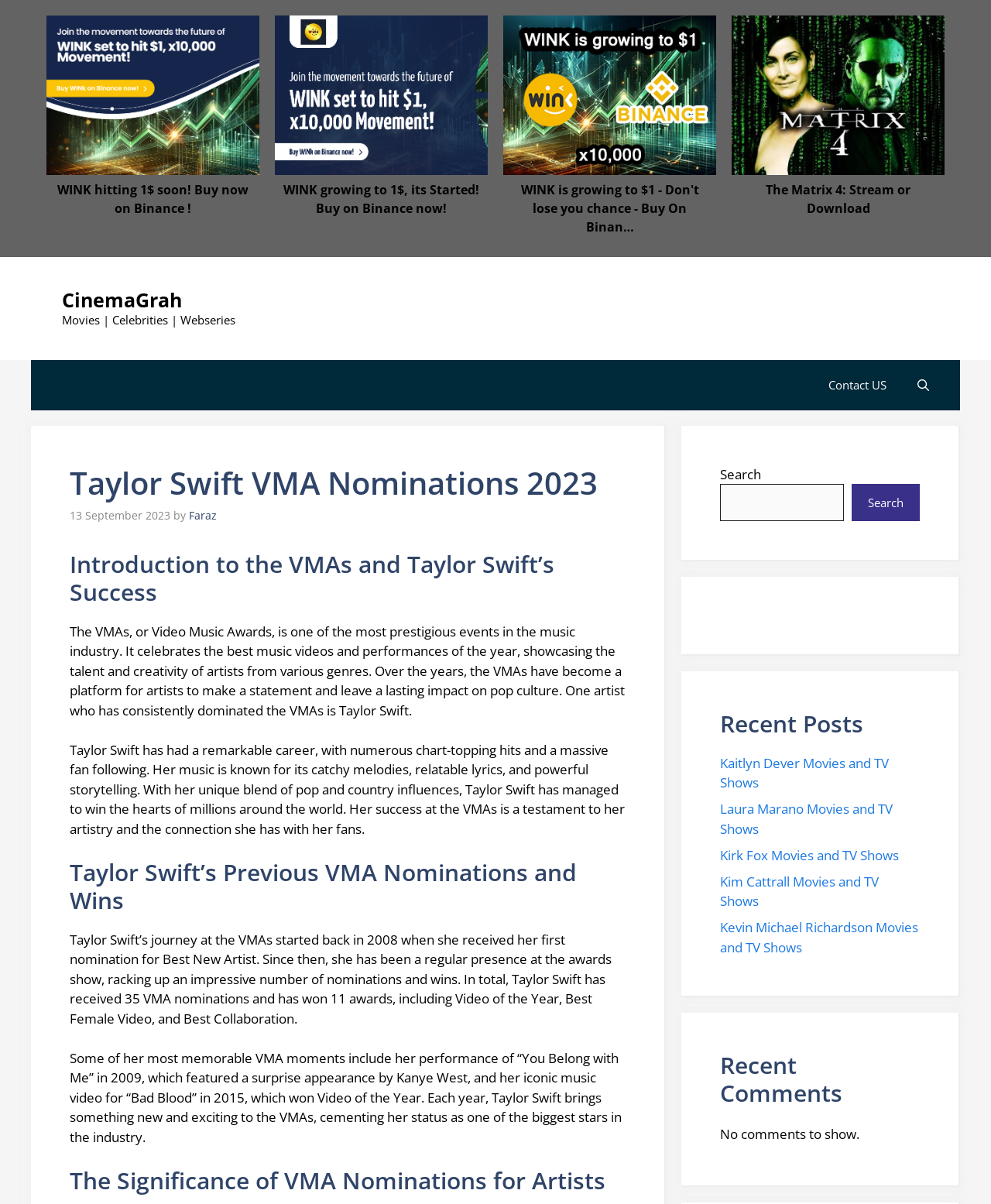What is the name of the award show that celebrates the best music videos and performances of the year?
Look at the image and construct a detailed response to the question.

The webpage states that the VMAs, or Video Music Awards, is one of the most prestigious events in the music industry, celebrating the best music videos and performances of the year.